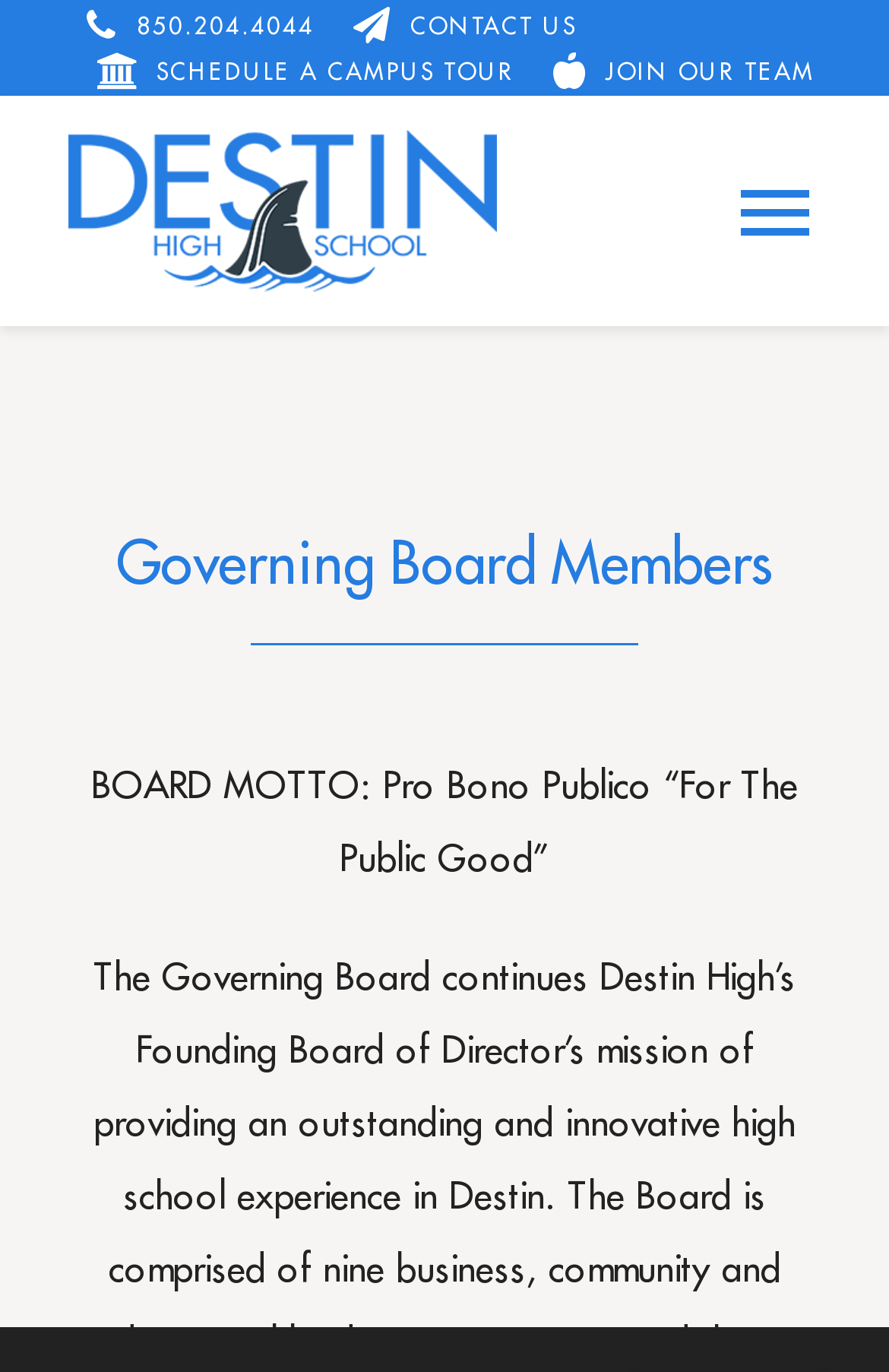Pinpoint the bounding box coordinates of the element that must be clicked to accomplish the following instruction: "Call the phone number". The coordinates should be in the format of four float numbers between 0 and 1, i.e., [left, top, right, bottom].

[0.077, 0.003, 0.354, 0.037]